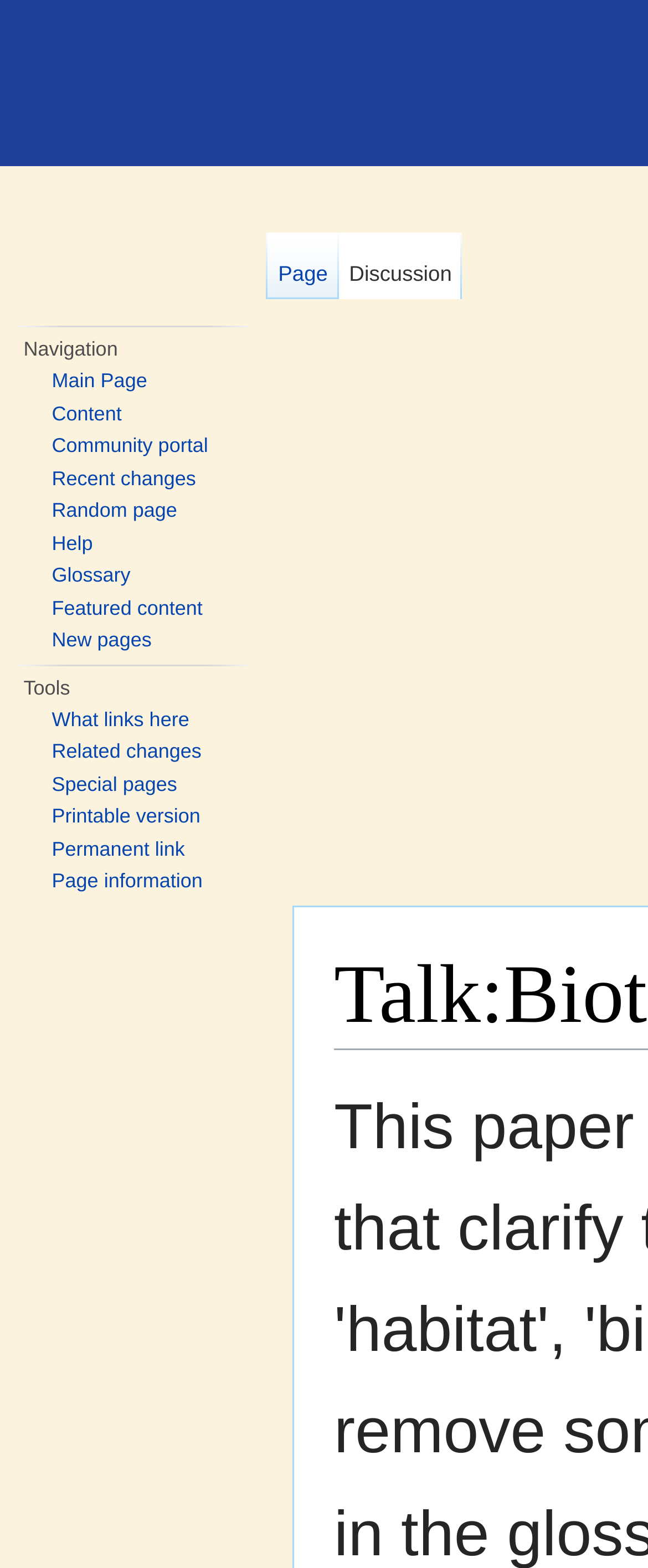Using the provided element description, identify the bounding box coordinates as (top-left x, top-left y, bottom-right x, bottom-right y). Ensure all values are between 0 and 1. Description: Discover

None